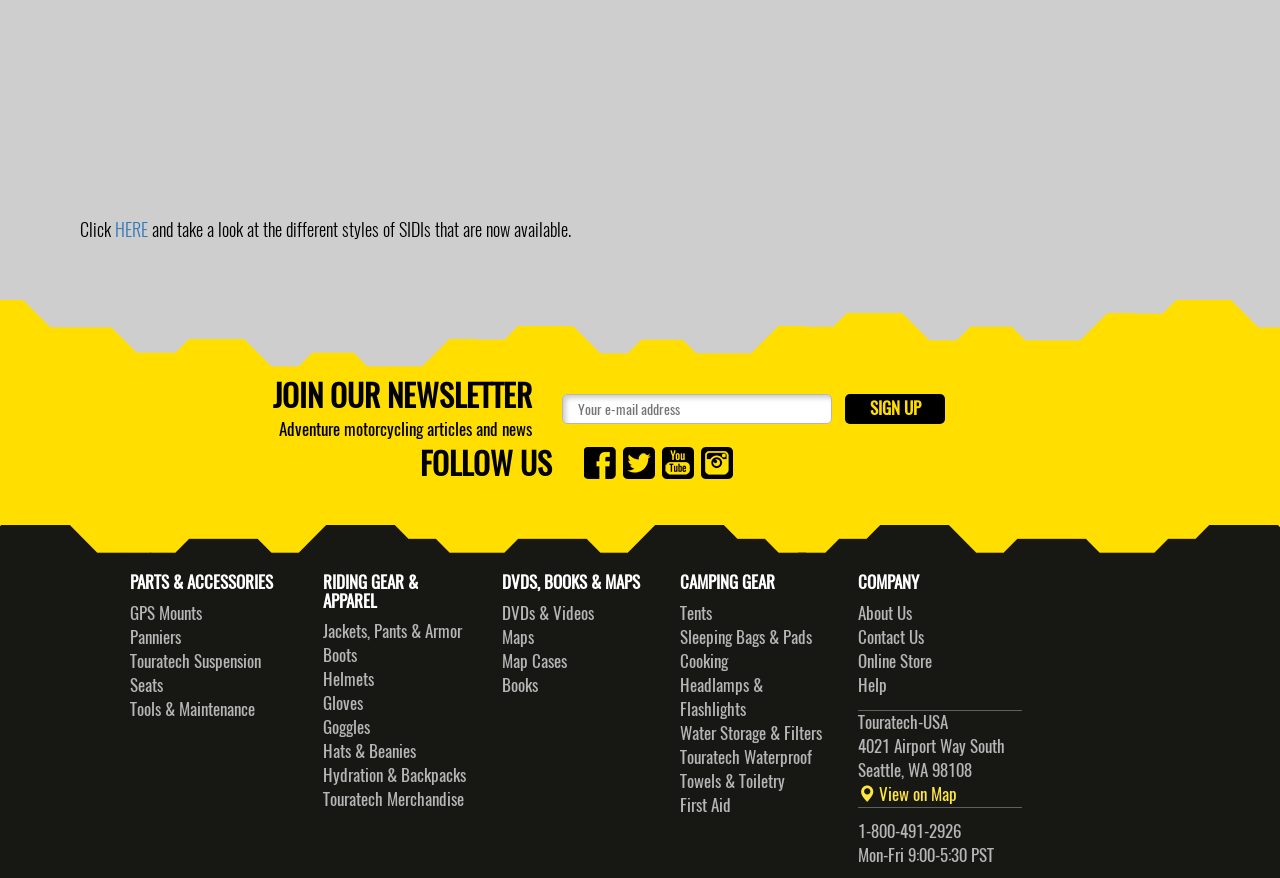Is there a newsletter signup?
Provide a short answer using one word or a brief phrase based on the image.

Yes